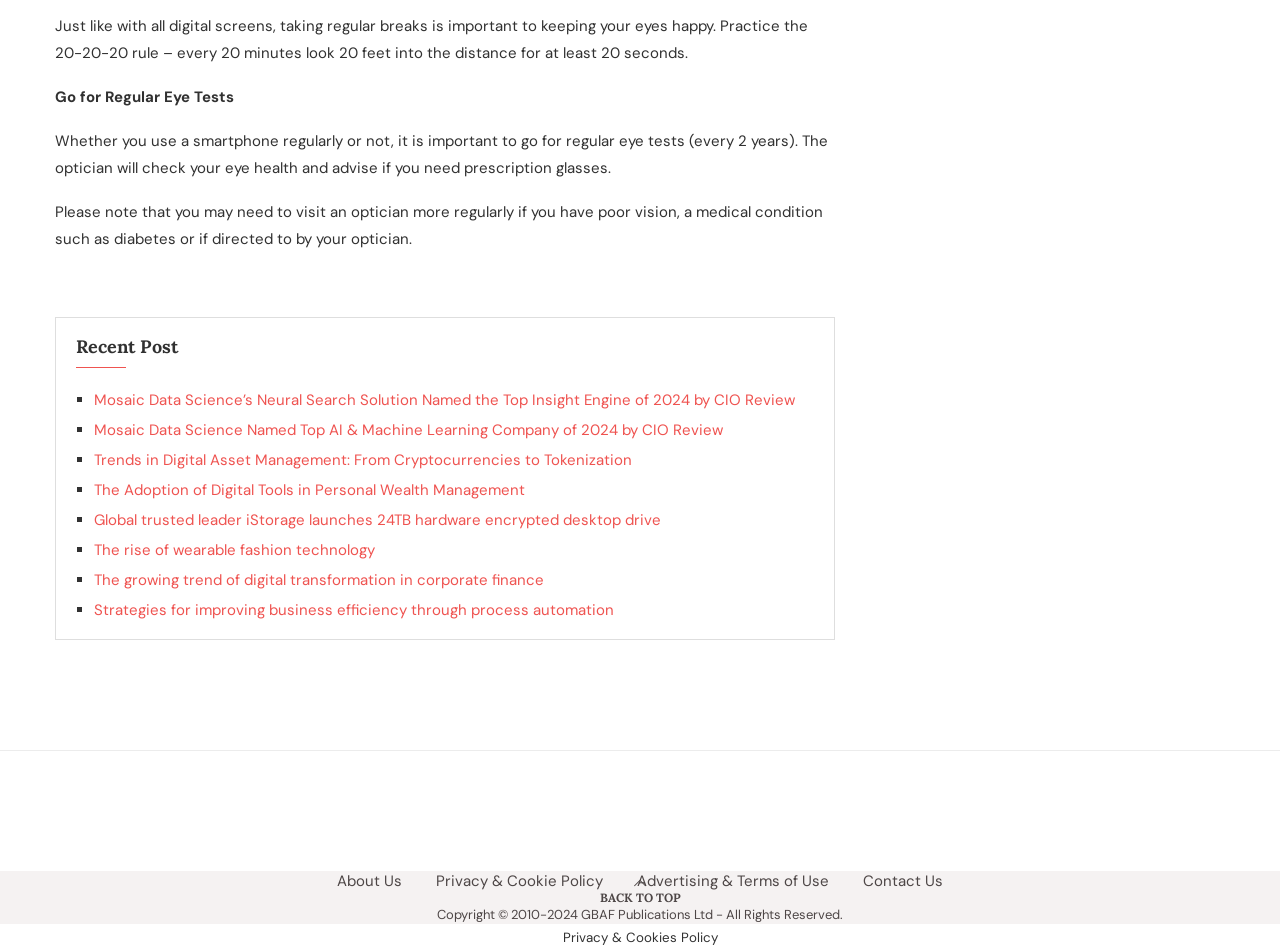Please answer the following question using a single word or phrase: 
How often should you go for regular eye tests?

Every 2 years